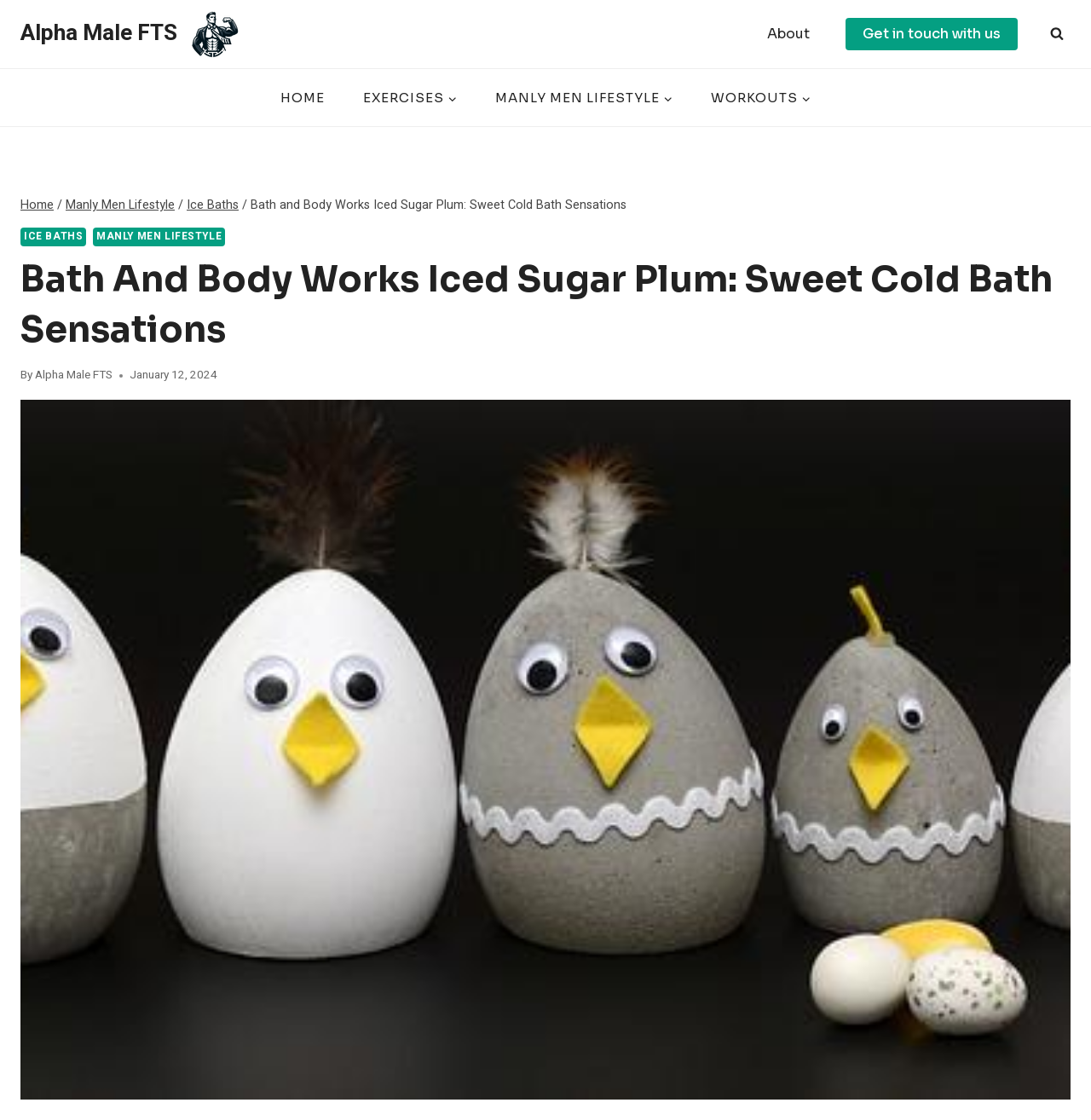What is the text above the image?
Using the picture, provide a one-word or short phrase answer.

Bath And Body Works Iced Sugar Plum: Sweet Cold Bath Sensations